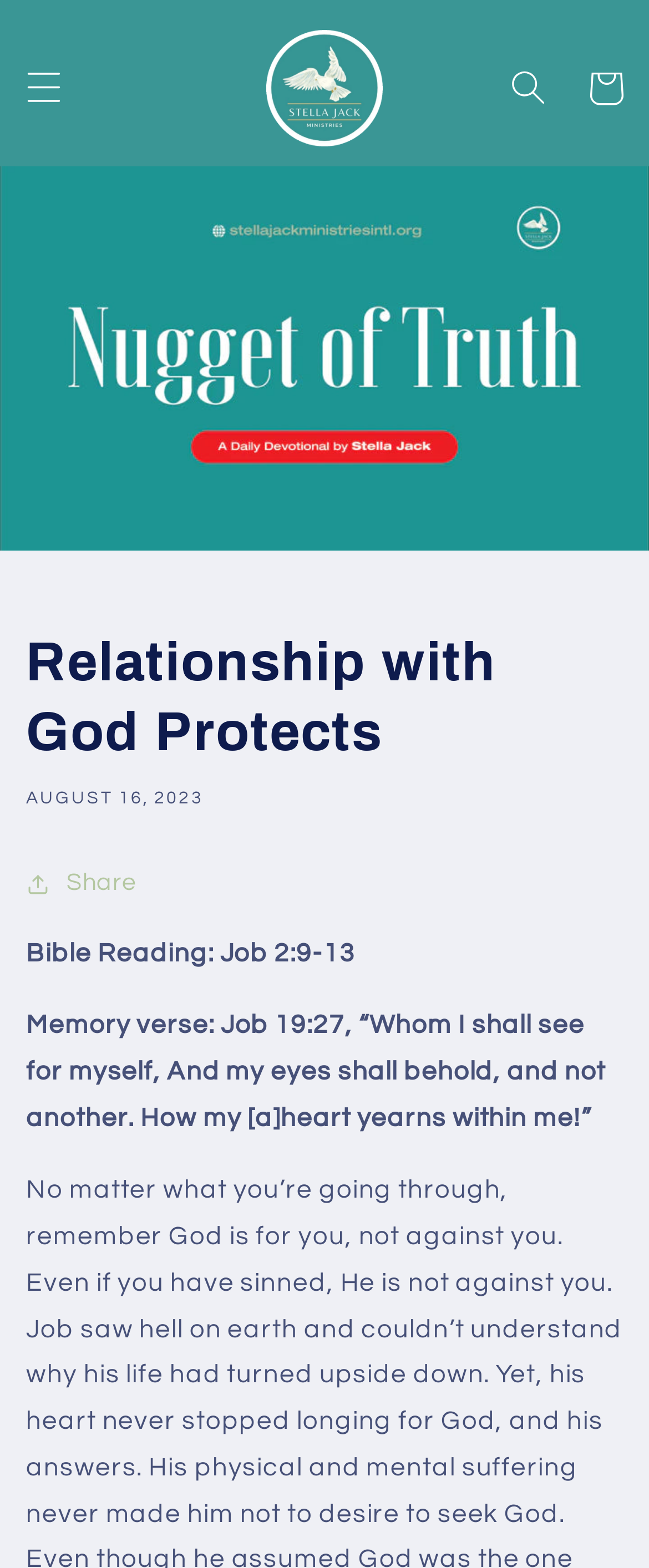Offer an in-depth caption of the entire webpage.

This webpage is about a Bible reading and reflection from Stella Jack Ministries. At the top left, there is a menu button labeled "Menu" and a link to "Stella Jack Ministries" accompanied by an image of the ministry's logo. On the top right, there are two buttons: "Search" and "Cart". 

Below the top section, there is a large image that spans the entire width of the page, with the title "Relationship with God Protects" written in a heading element. The title is accompanied by a timestamp "AUGUST 16, 2023" written in a smaller font. 

Underneath the title, there is a section with a "Share" button and a brief description of the Bible reading, which includes the passage "Job 2:9-13" and a memory verse from "Job 19:27". The memory verse is a quote that expresses a heartfelt yearning to see God.